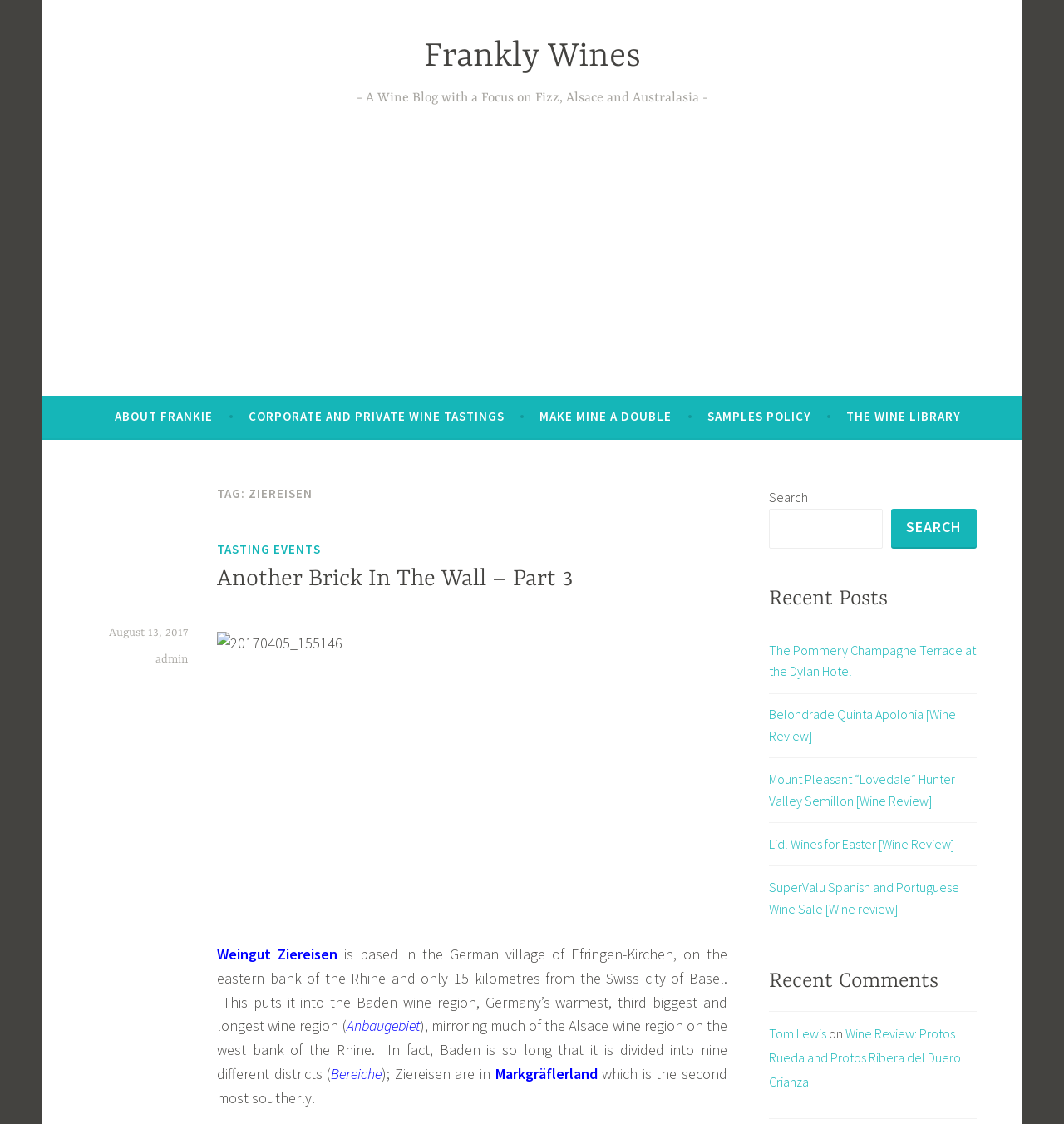What is the focus of the wine blog?
Give a detailed response to the question by analyzing the screenshot.

The focus of the wine blog can be determined by reading the subtitle 'A Wine Blog with a Focus on Fizz, Alsace and Australasia' which is located just below the blog's name. This indicates that the blog will primarily feature wines related to these three areas.